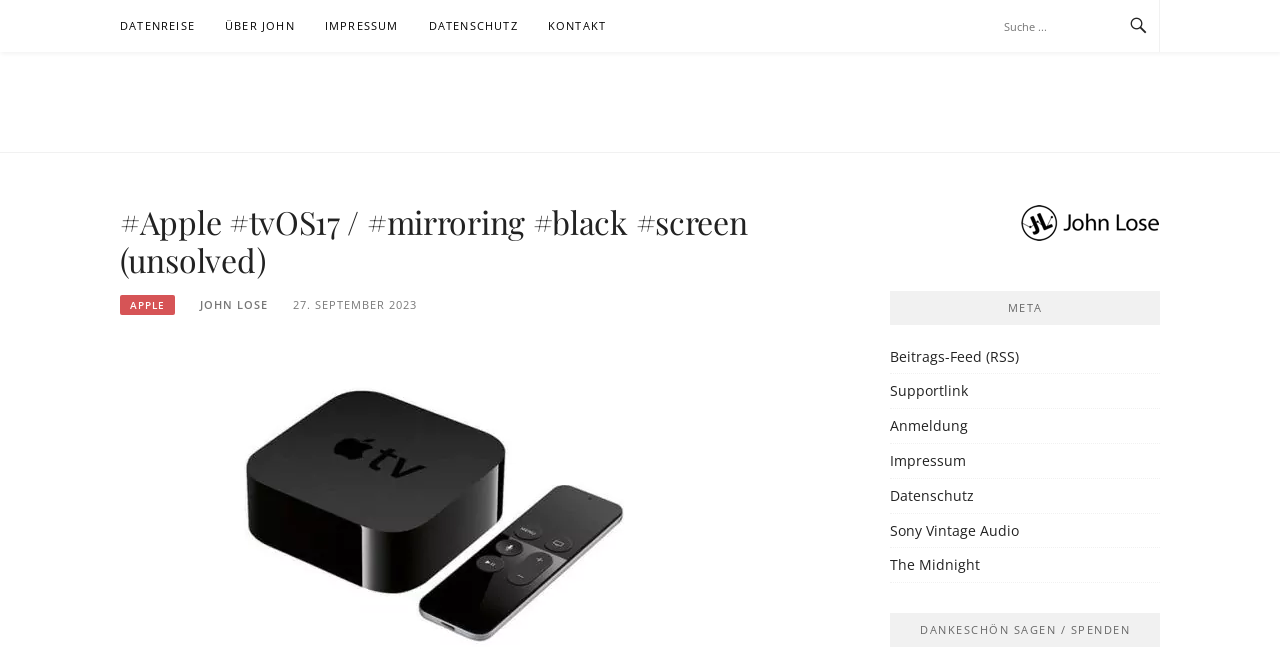Specify the bounding box coordinates of the area that needs to be clicked to achieve the following instruction: "search for something".

[0.784, 0.028, 0.878, 0.057]